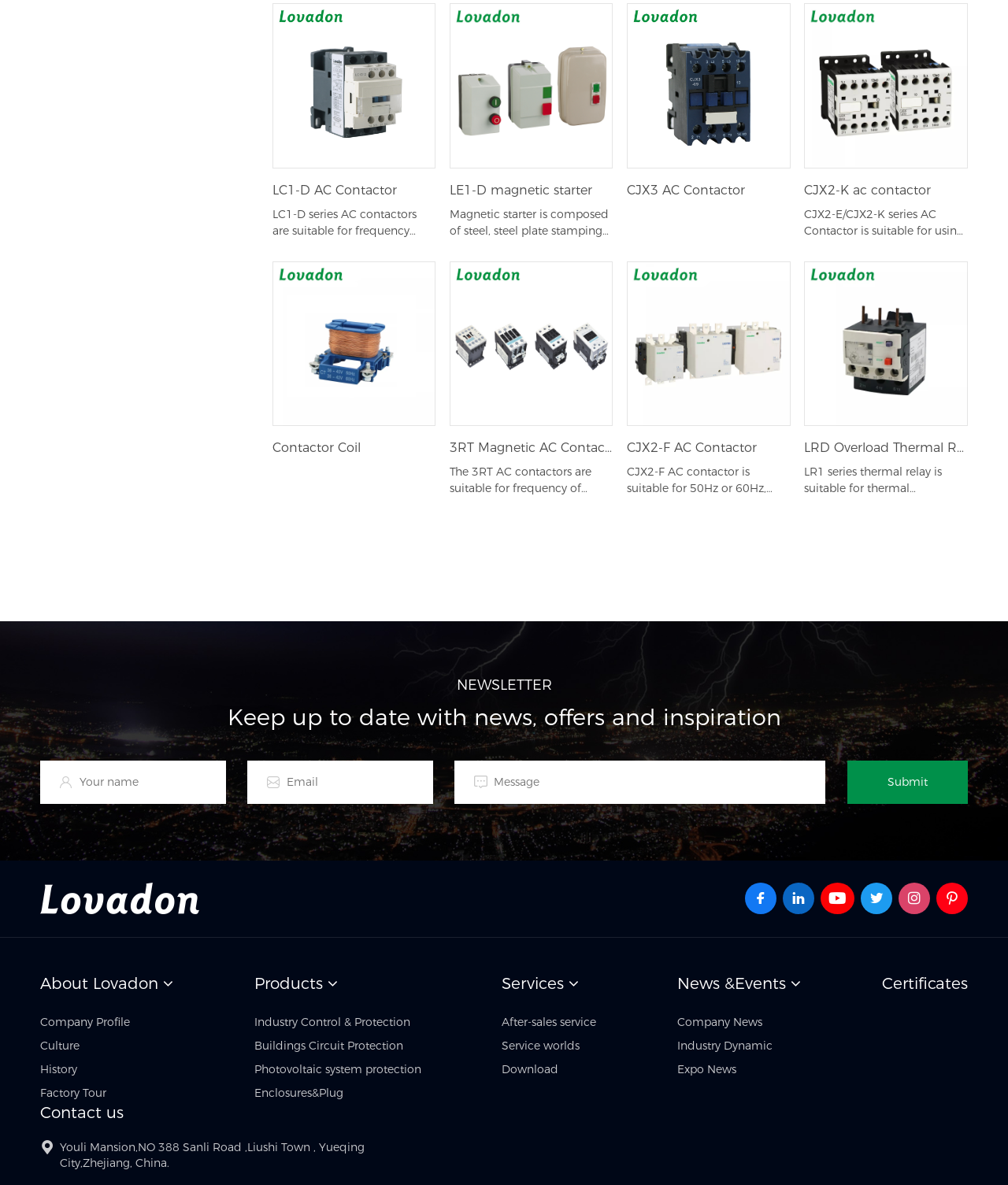Locate the bounding box coordinates of the area you need to click to fulfill this instruction: 'Enter your name in the textbox'. The coordinates must be in the form of four float numbers ranging from 0 to 1: [left, top, right, bottom].

[0.04, 0.642, 0.224, 0.678]